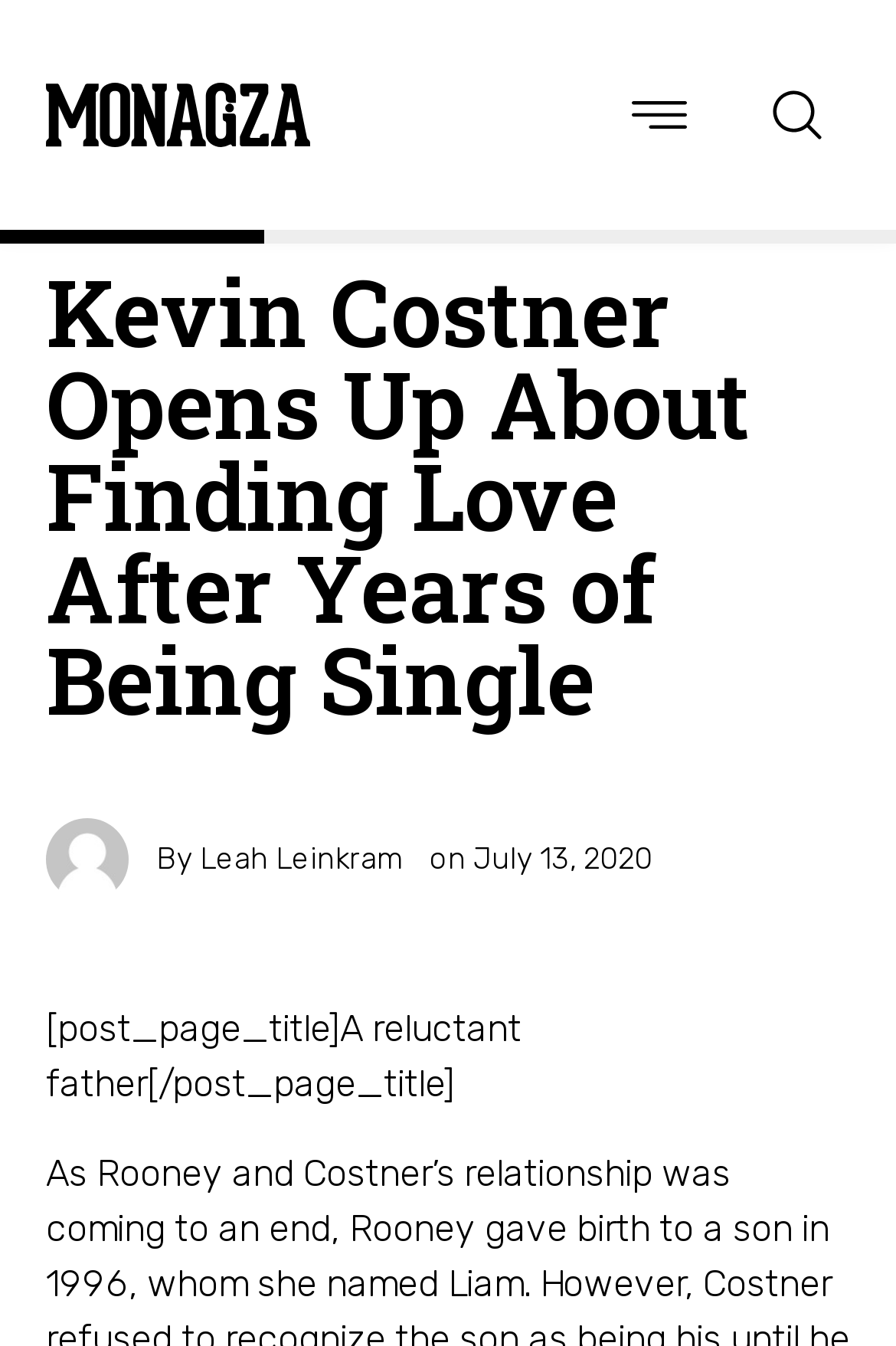Who is the main subject of this webpage?
Please ensure your answer is as detailed and informative as possible.

Based on the webpage's title and content, it is clear that the main subject of this webpage is Kevin Costner, an American actor.